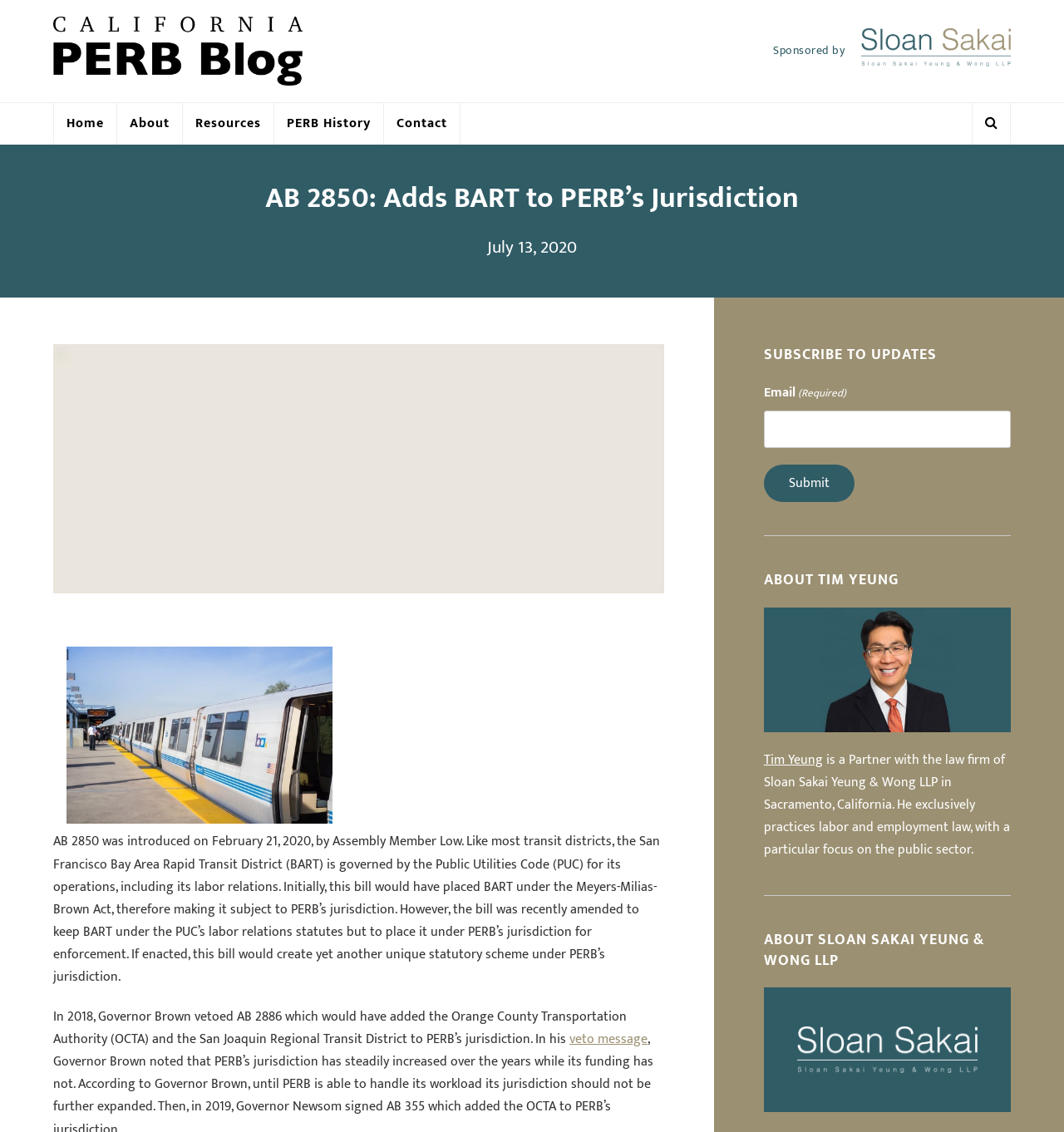Find the bounding box coordinates of the clickable region needed to perform the following instruction: "Visit the 'About' page". The coordinates should be provided as four float numbers between 0 and 1, i.e., [left, top, right, bottom].

[0.11, 0.091, 0.171, 0.128]